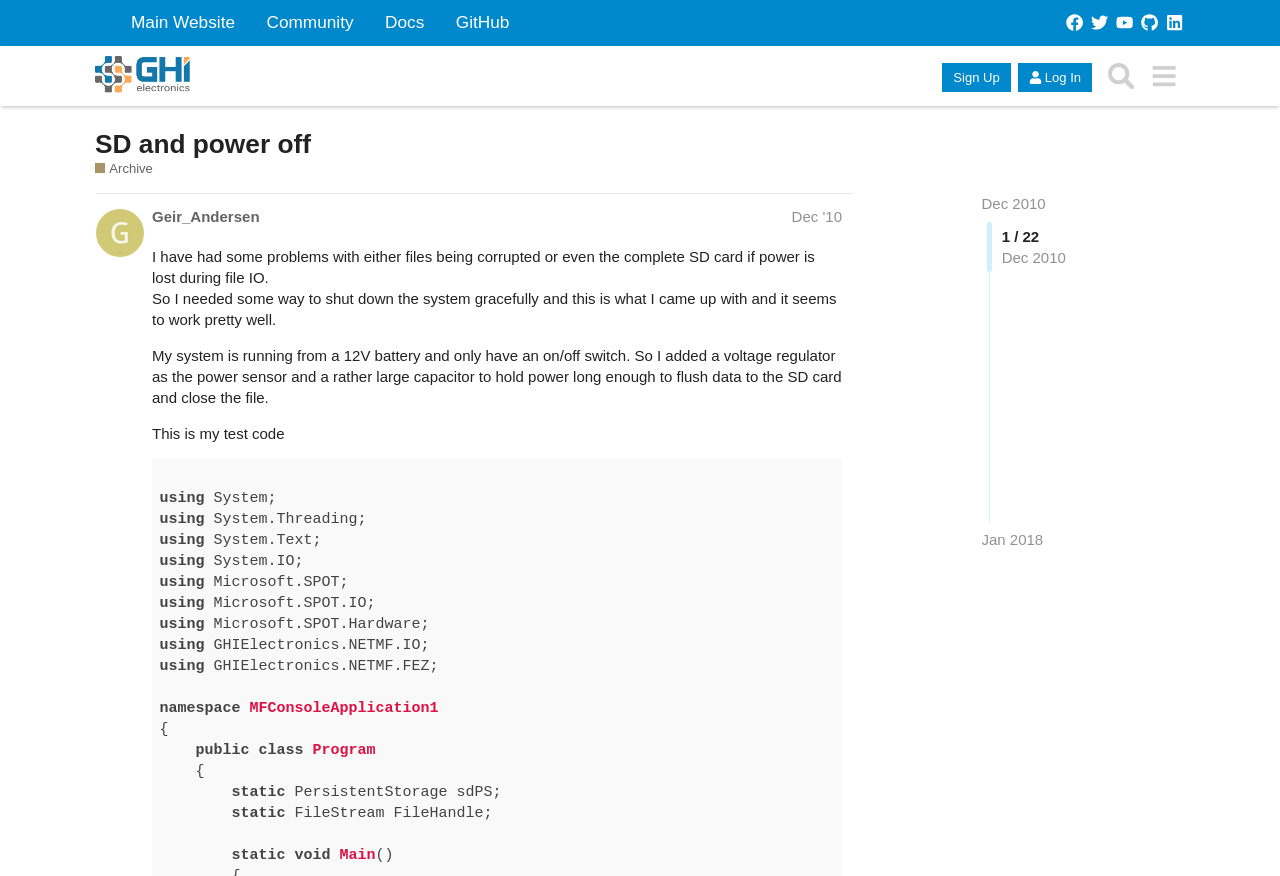Bounding box coordinates are specified in the format (top-left x, top-left y, bottom-right x, bottom-right y). All values are floating point numbers bounded between 0 and 1. Please provide the bounding box coordinate of the region this sentence describes: Log In

[0.795, 0.072, 0.853, 0.105]